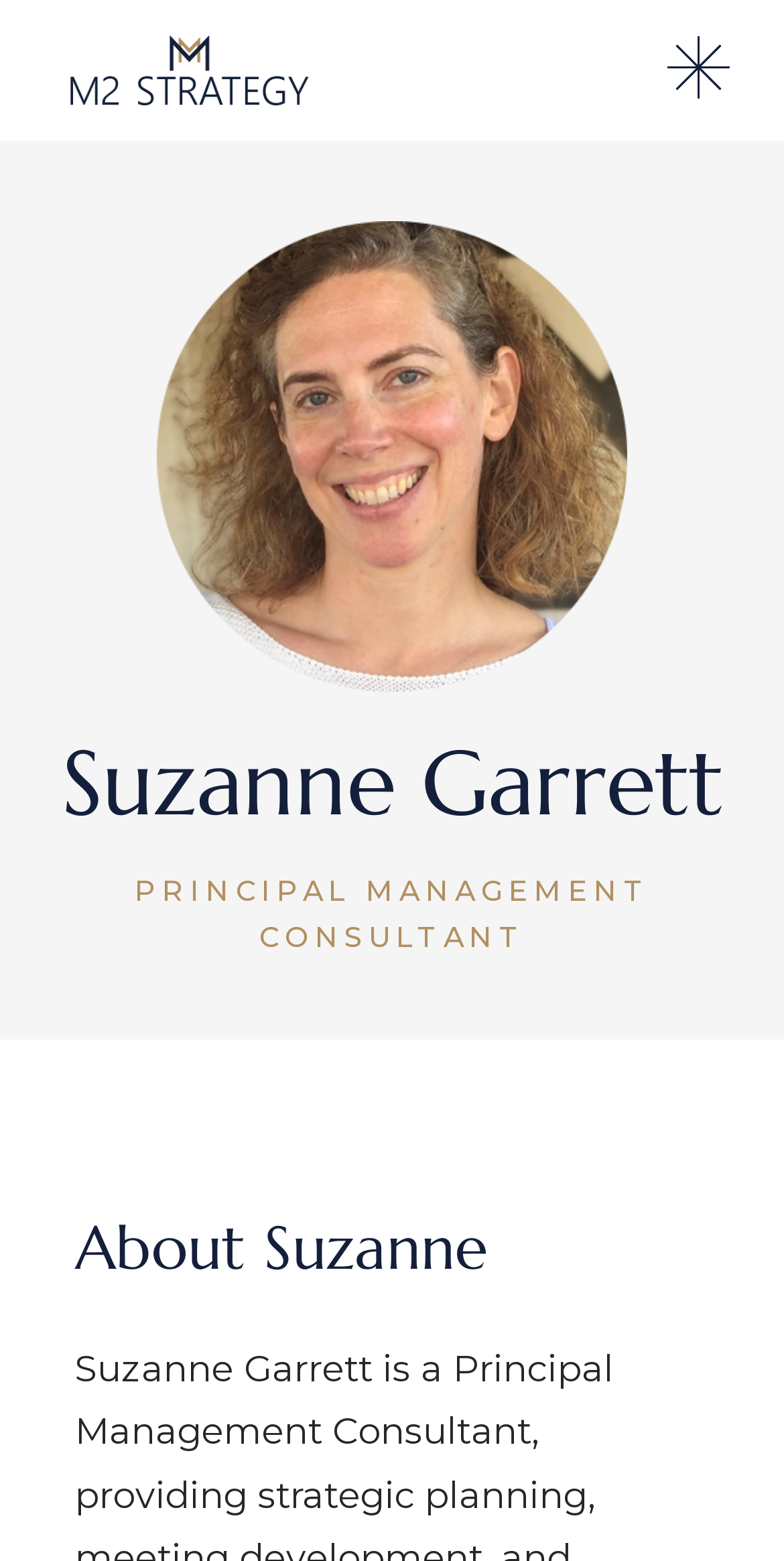From the webpage screenshot, predict the bounding box of the UI element that matches this description: "alt="logo main"".

[0.07, 0.0, 0.435, 0.09]